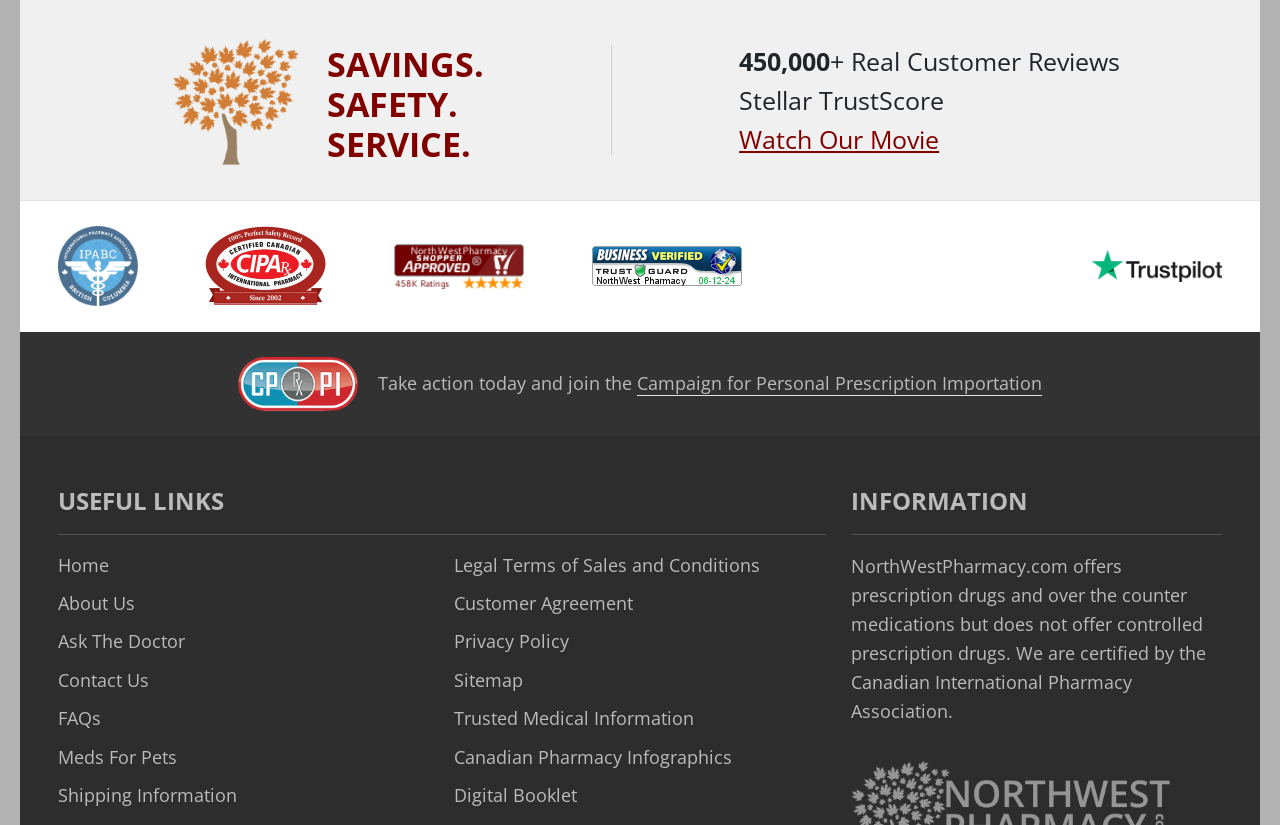What are the three core values of the pharmacy?
Please use the image to deliver a detailed and complete answer.

I found the answer by looking at the static texts 'SAVINGS.', 'SAFETY.', and 'SERVICE.' which are placed vertically and seem to be the core values of the pharmacy.